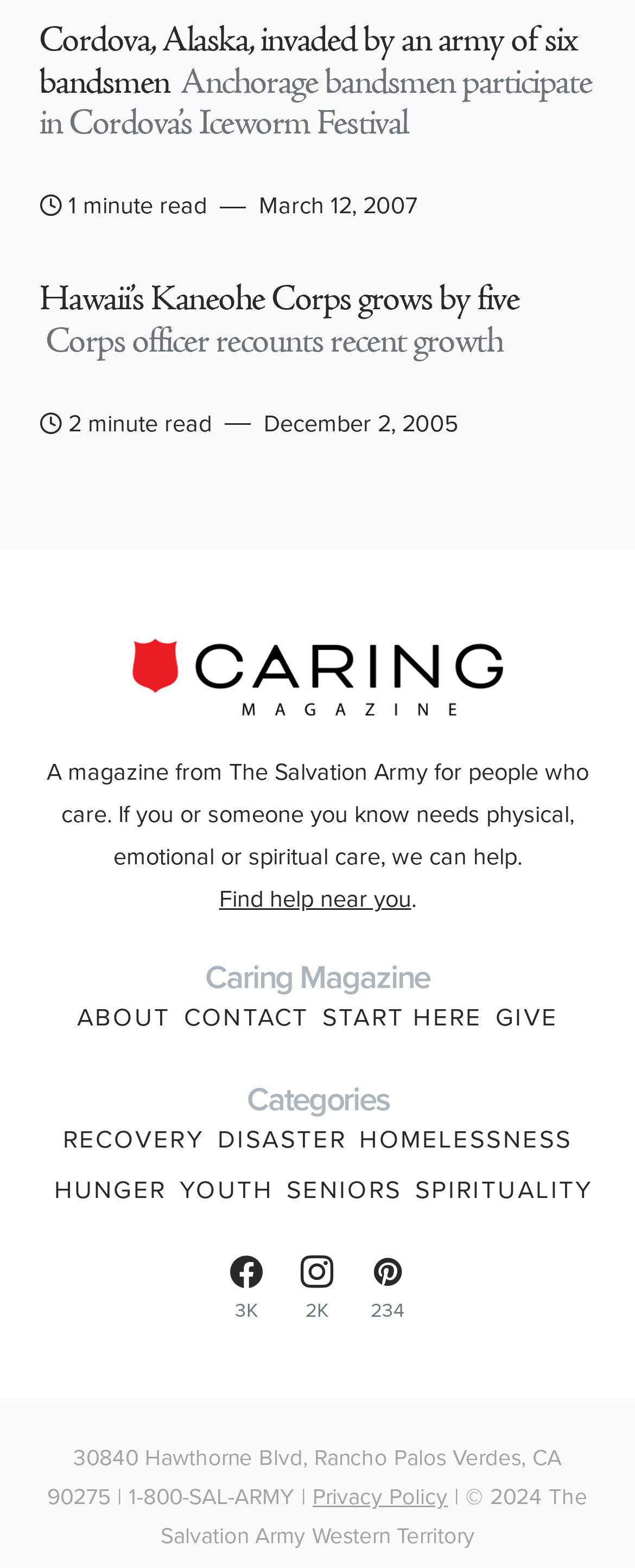Find the bounding box coordinates of the area that needs to be clicked in order to achieve the following instruction: "Learn more about Hawaii’s Kaneohe Corps". The coordinates should be specified as four float numbers between 0 and 1, i.e., [left, top, right, bottom].

[0.062, 0.179, 0.938, 0.232]